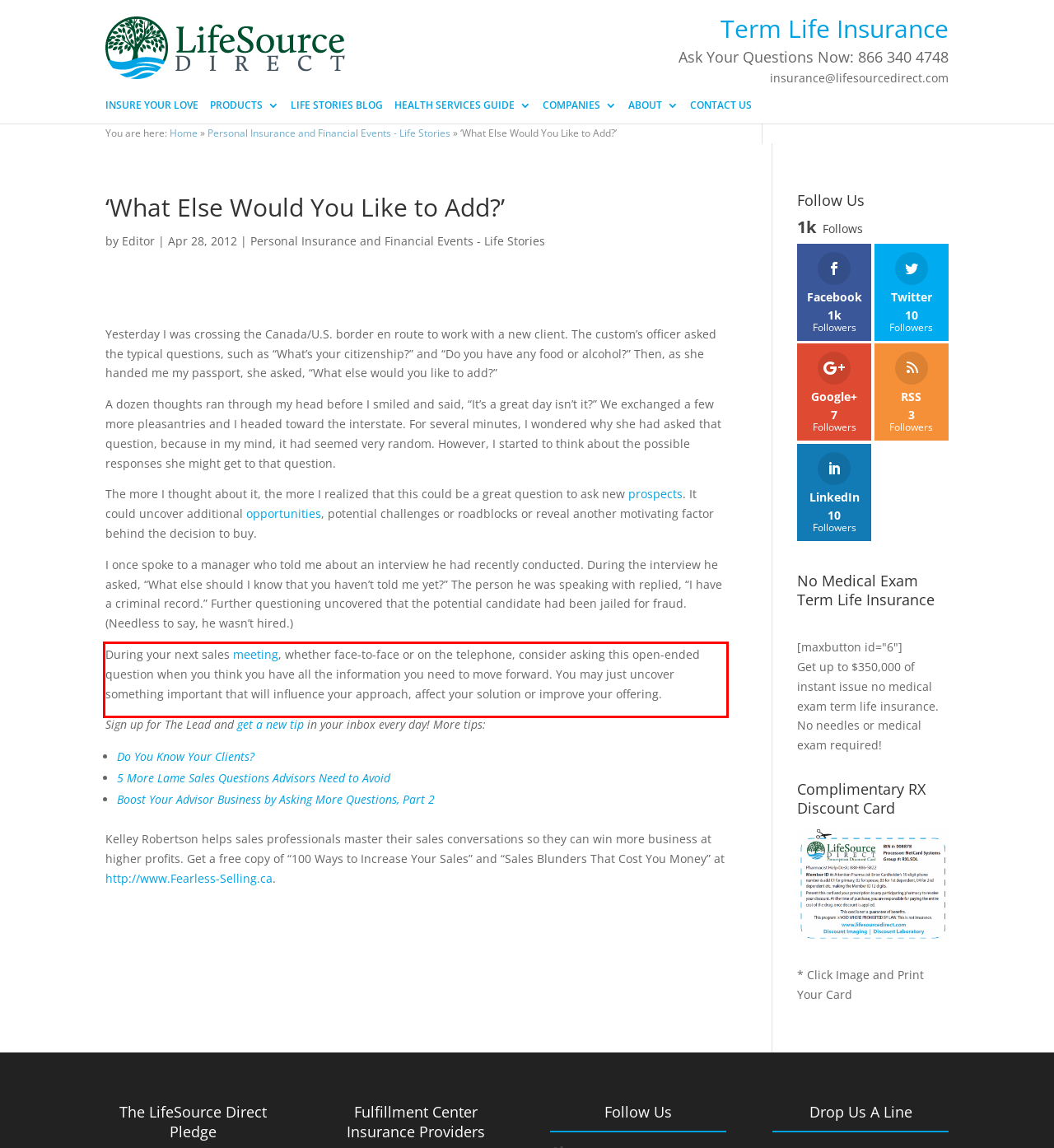View the screenshot of the webpage and identify the UI element surrounded by a red bounding box. Extract the text contained within this red bounding box.

During your next sales meeting, whether face-to-face or on the telephone, consider asking this open-ended question when you think you have all the information you need to move forward. You may just uncover something important that will influence your approach, affect your solution or improve your offering.